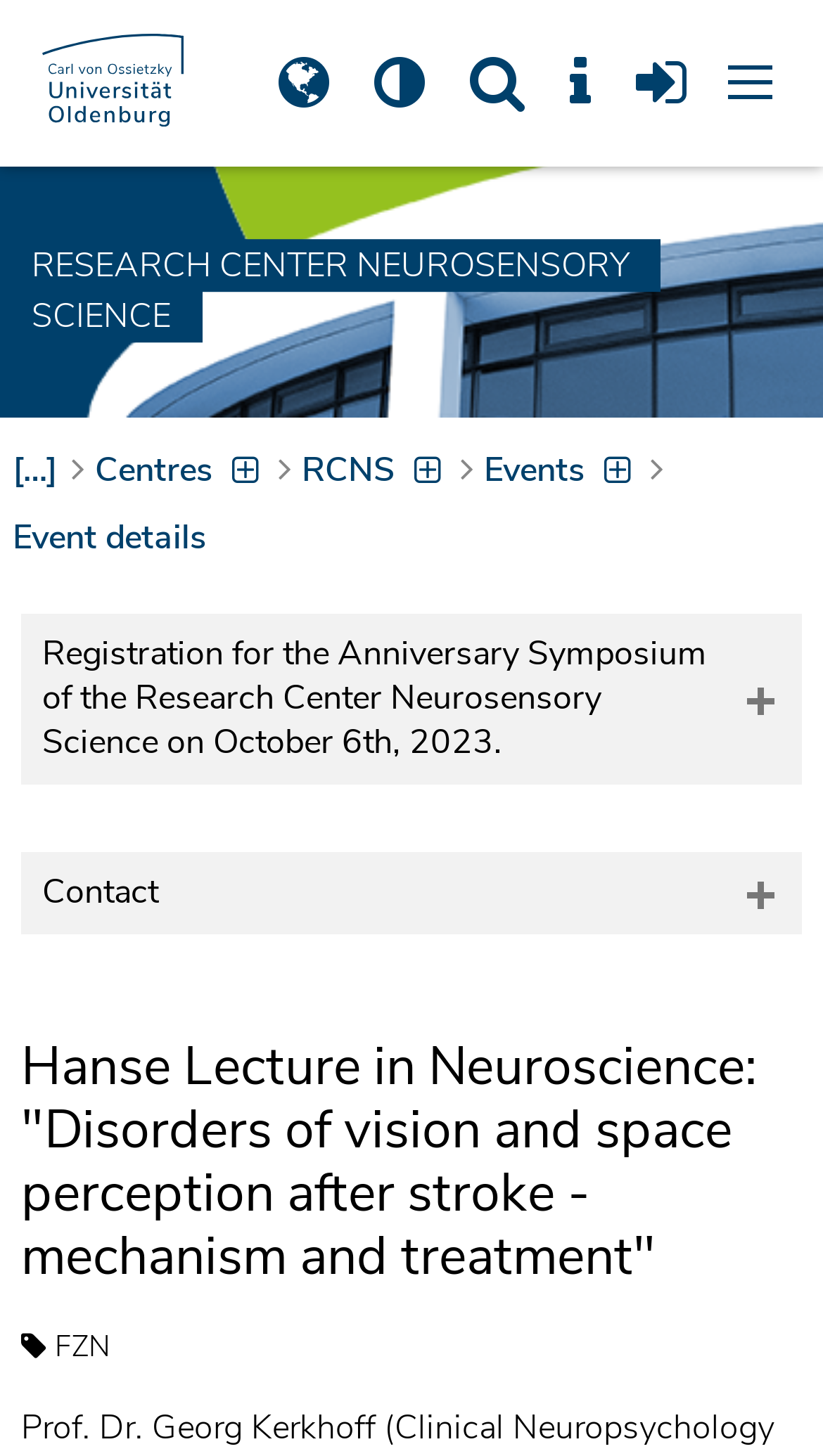Extract the text of the main heading from the webpage.

Hanse Lecture in Neuroscience: "Disorders of vision and space perception after stroke - mechanism and treatment"